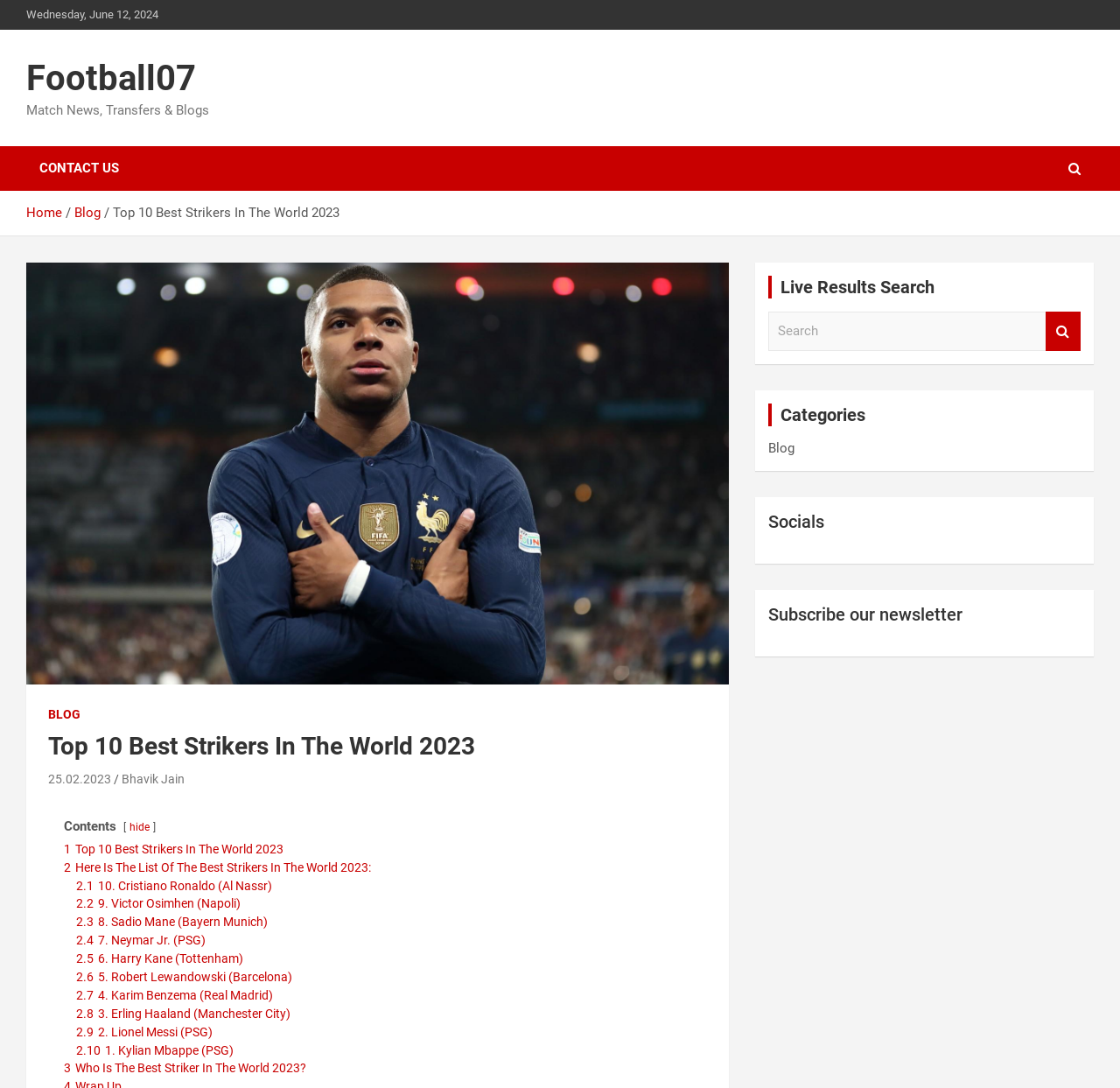Please determine the bounding box coordinates for the element with the description: "2.5 6. Harry Kane (Tottenham)".

[0.068, 0.875, 0.217, 0.887]